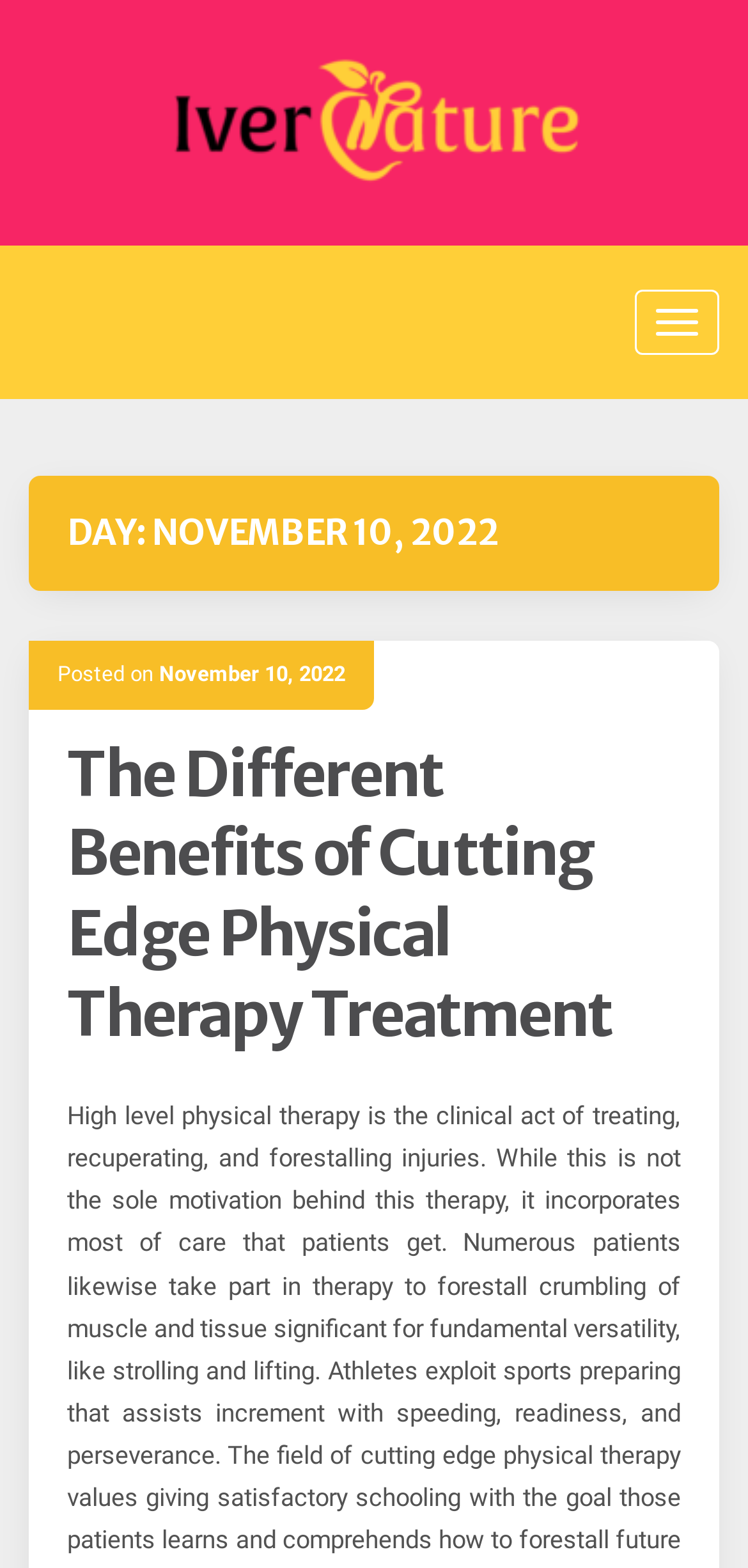Give a concise answer using only one word or phrase for this question:
Is there an image on the webpage?

Yes